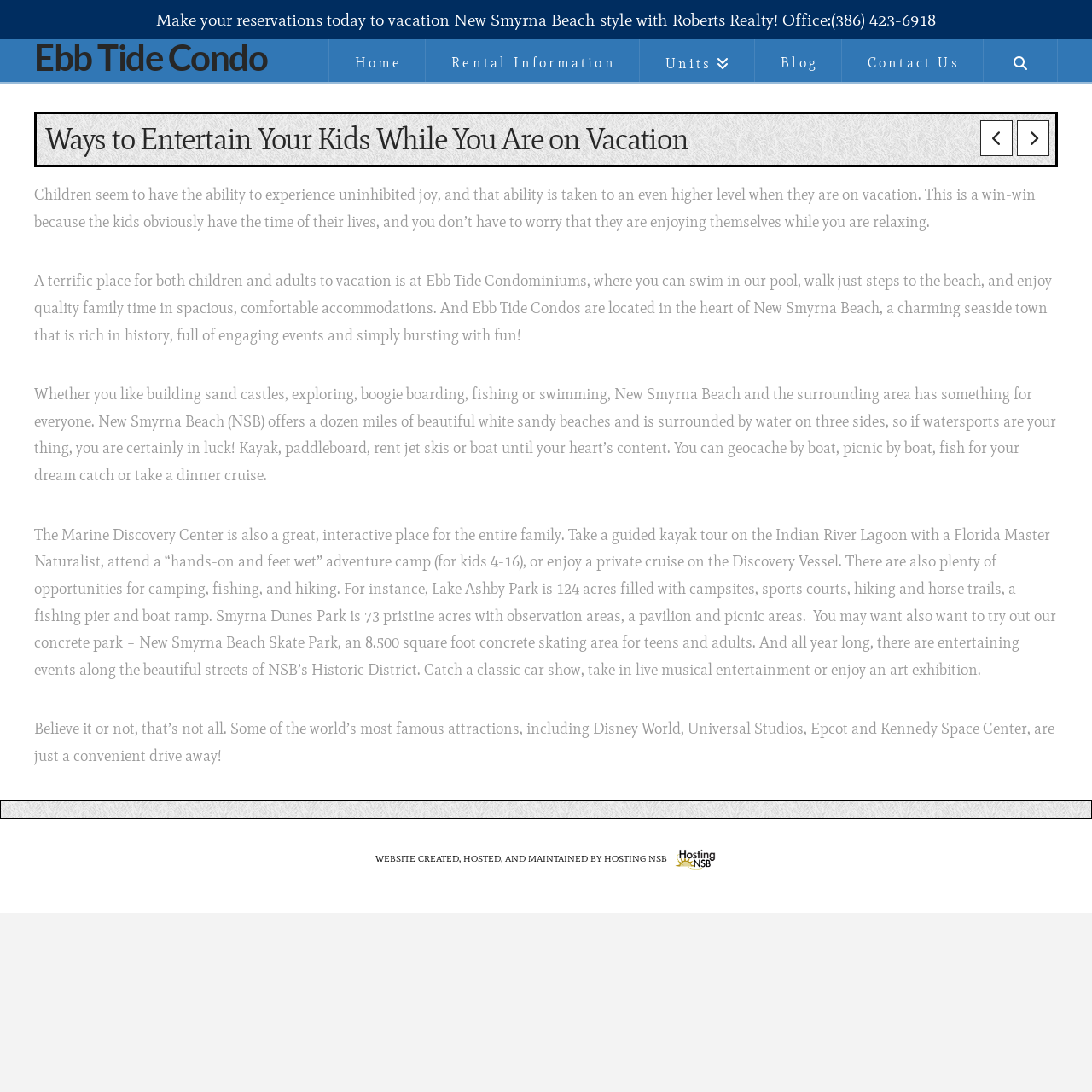Please determine the heading text of this webpage.

Ways to Entertain Your Kids While You Are on Vacation